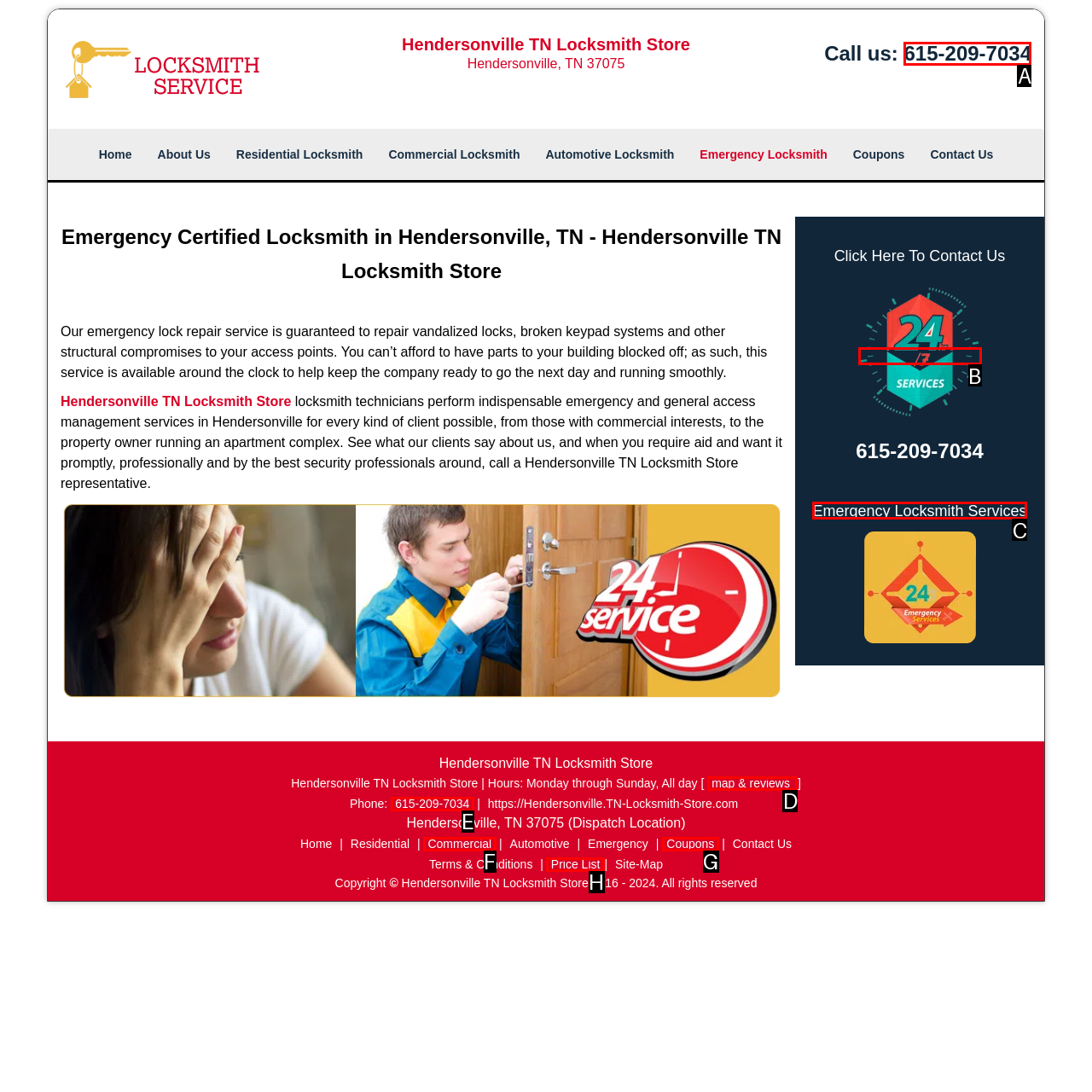Based on the description: map & reviews, select the HTML element that fits best. Provide the letter of the matching option.

D